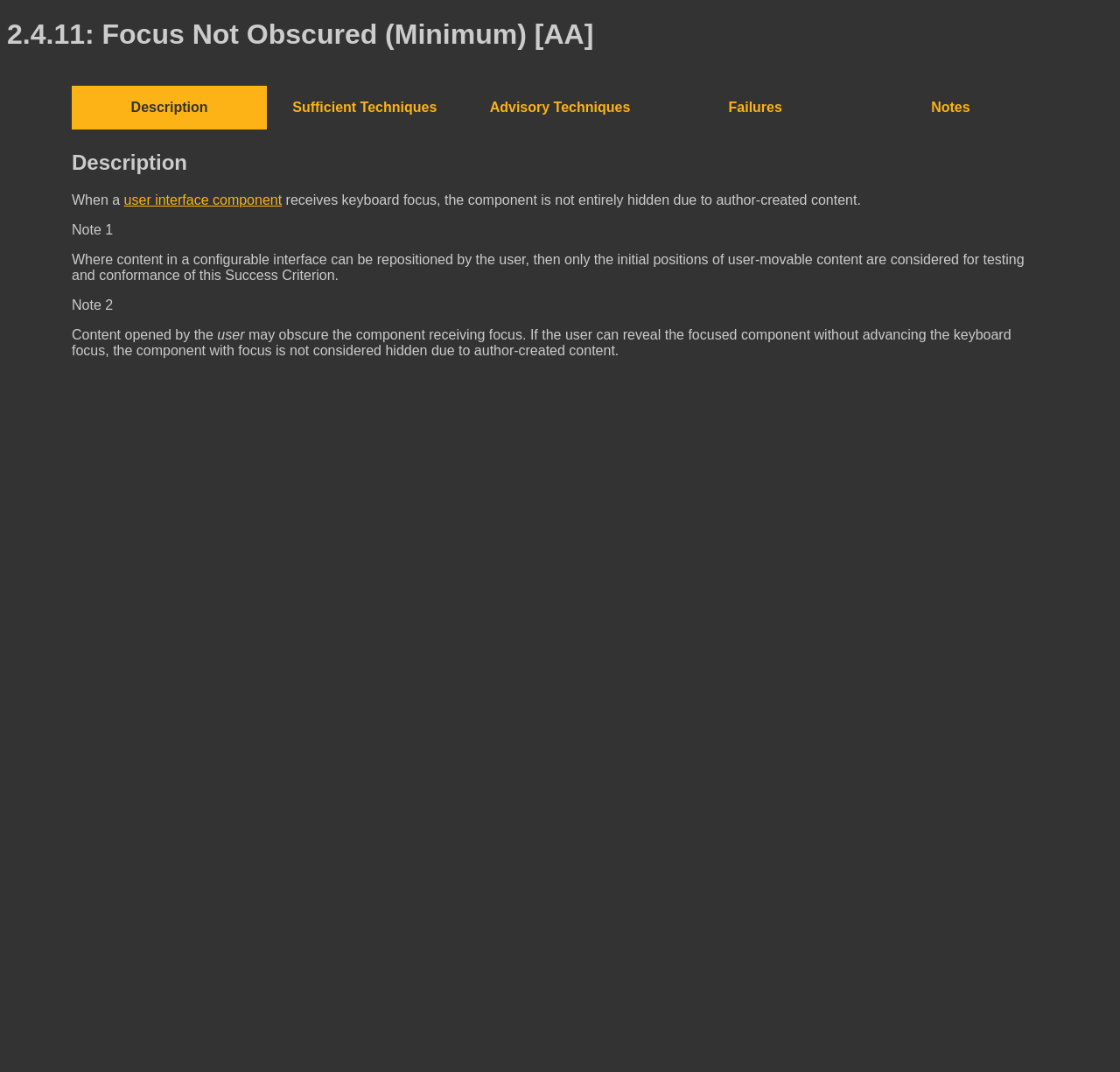Use the information in the screenshot to answer the question comprehensively: What is the initial position of user-movable content considered for?

According to the StaticText element in the note section, the initial position of user-movable content is considered for testing and conformance of the Success Criterion. This is mentioned in Note 1, which provides additional information about the focus not obscured criterion.